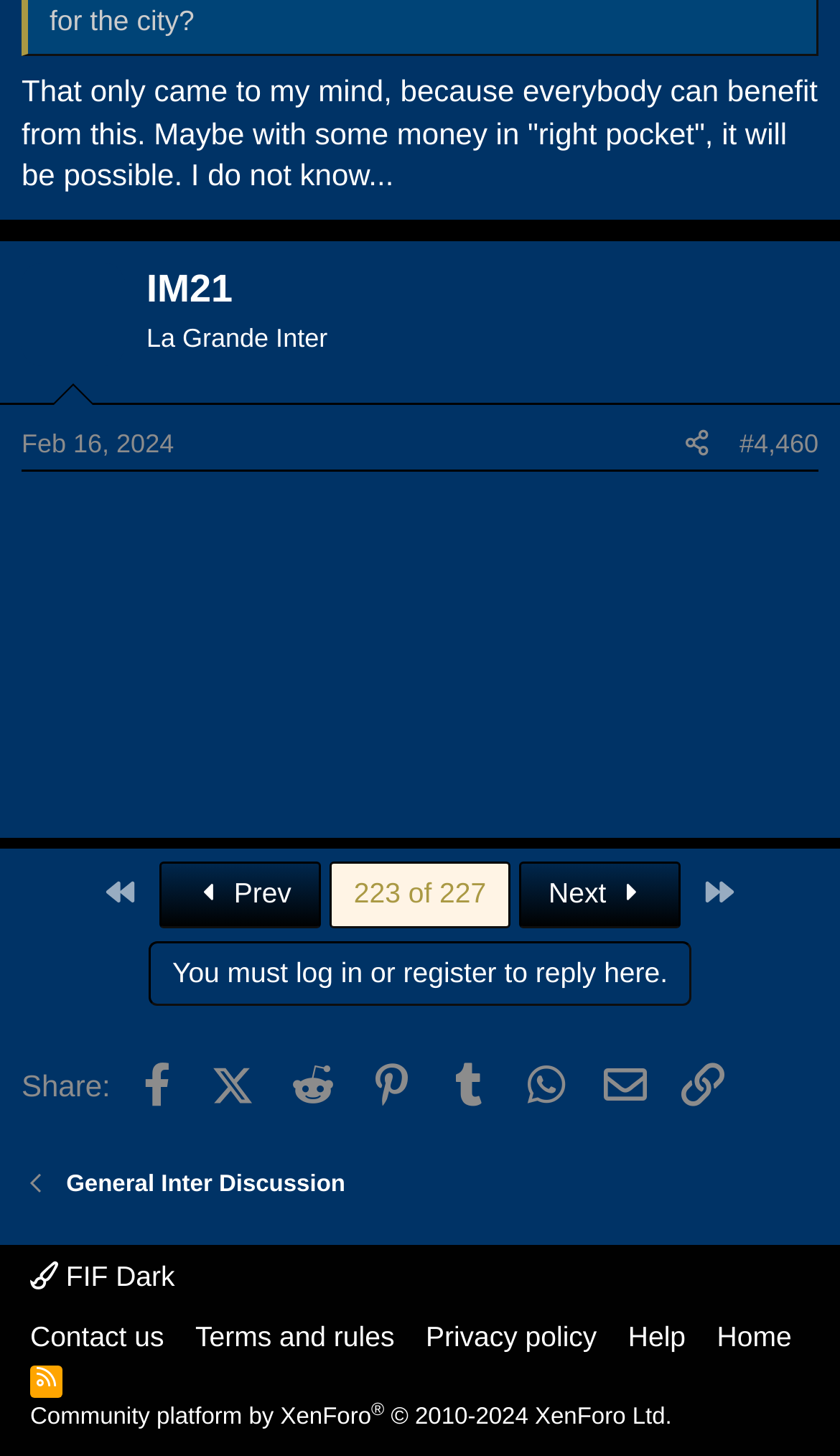Please find the bounding box for the UI element described by: "General Inter Discussion".

[0.079, 0.801, 0.411, 0.826]